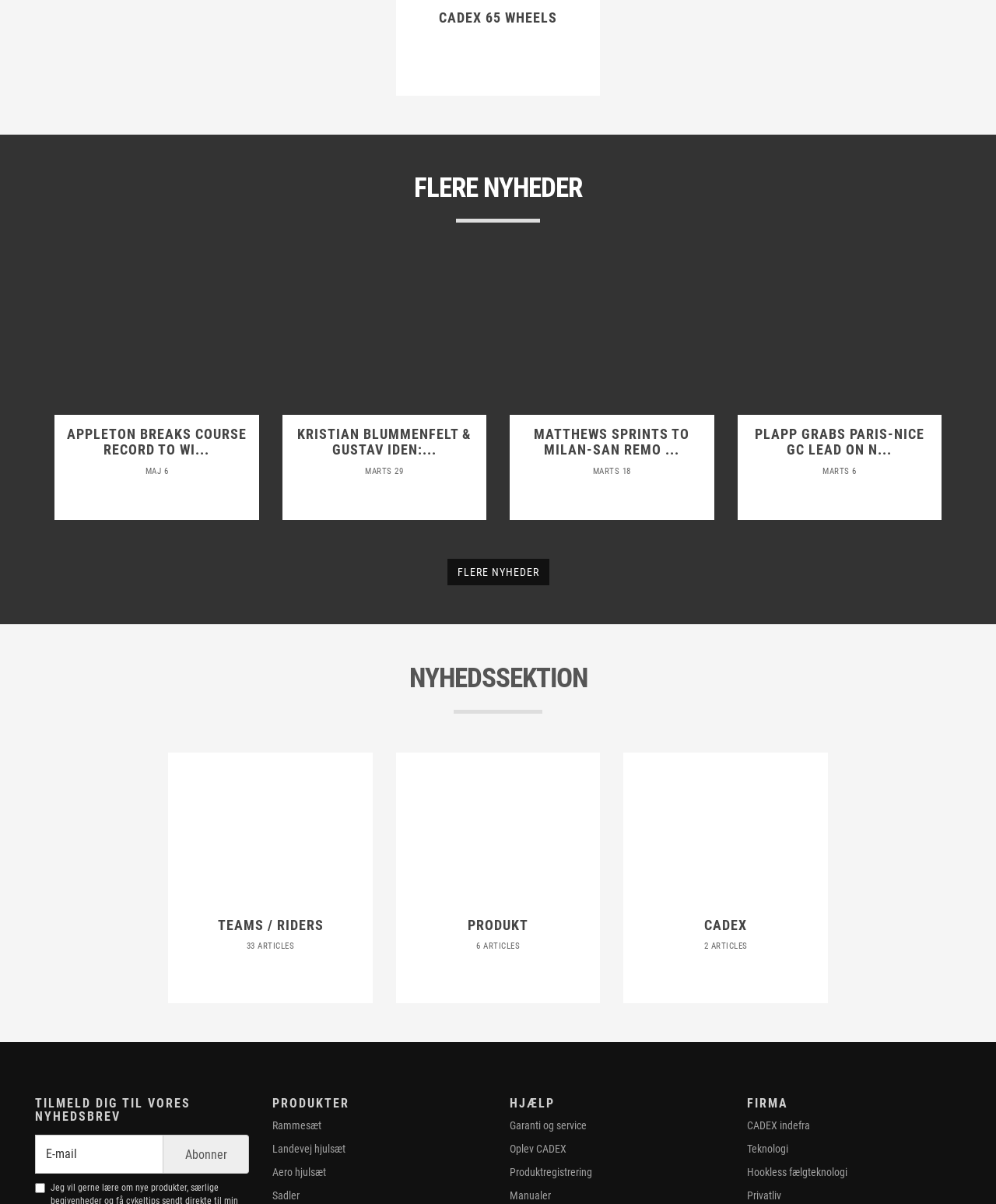What is the title of the first news item?
Please answer the question with a detailed response using the information from the screenshot.

The first news item is located in the 'News Item' group with a bounding box of [0.043, 0.217, 0.271, 0.432]. The link text within this group is 'Appleton Breaks Course Record to Wi...', which is the title of the first news item.